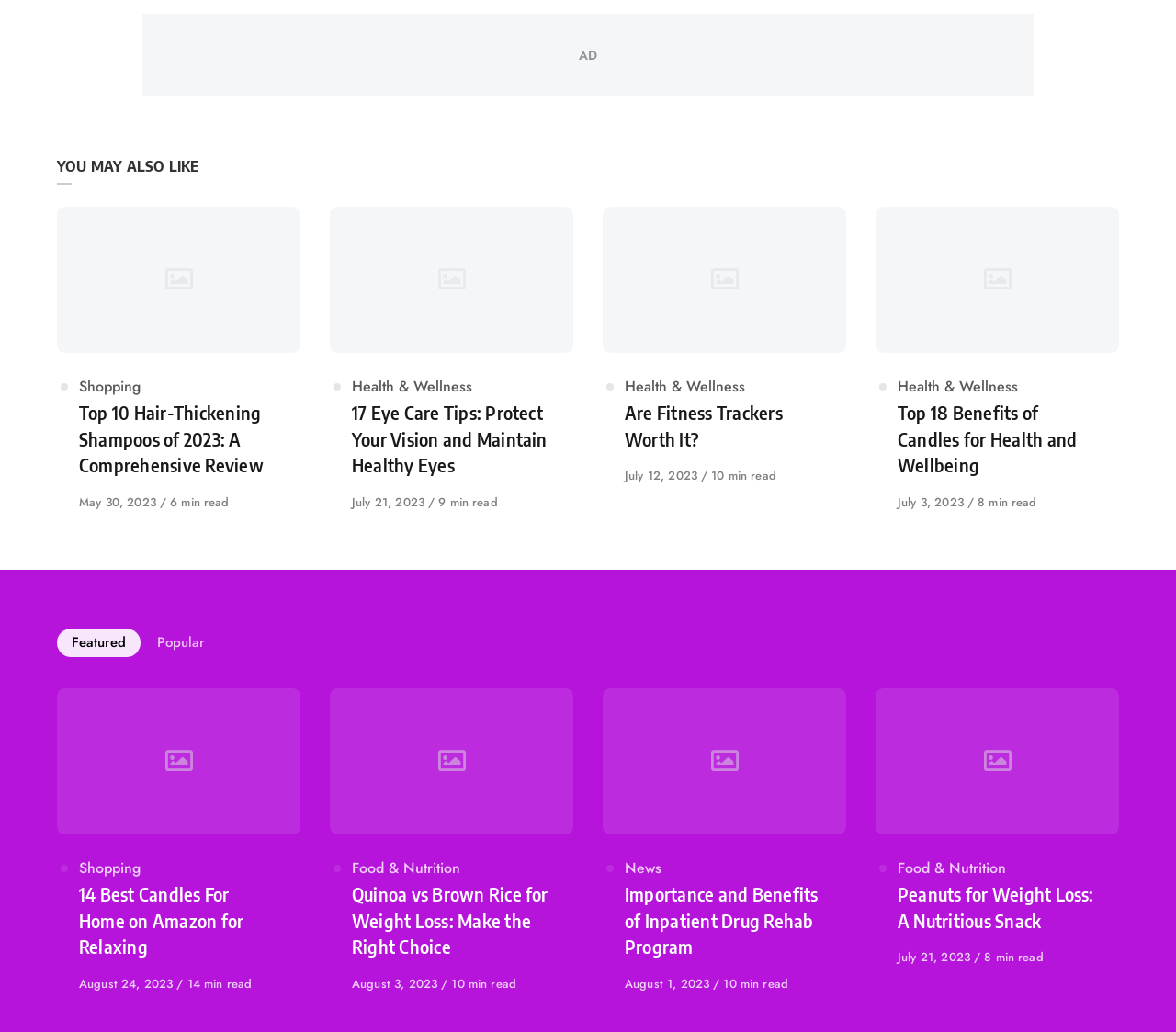Highlight the bounding box coordinates of the region I should click on to meet the following instruction: "Read the article 'Top 10 Hair-Thickening Shampoos of 2023: A Comprehensive Review'".

[0.067, 0.388, 0.237, 0.464]